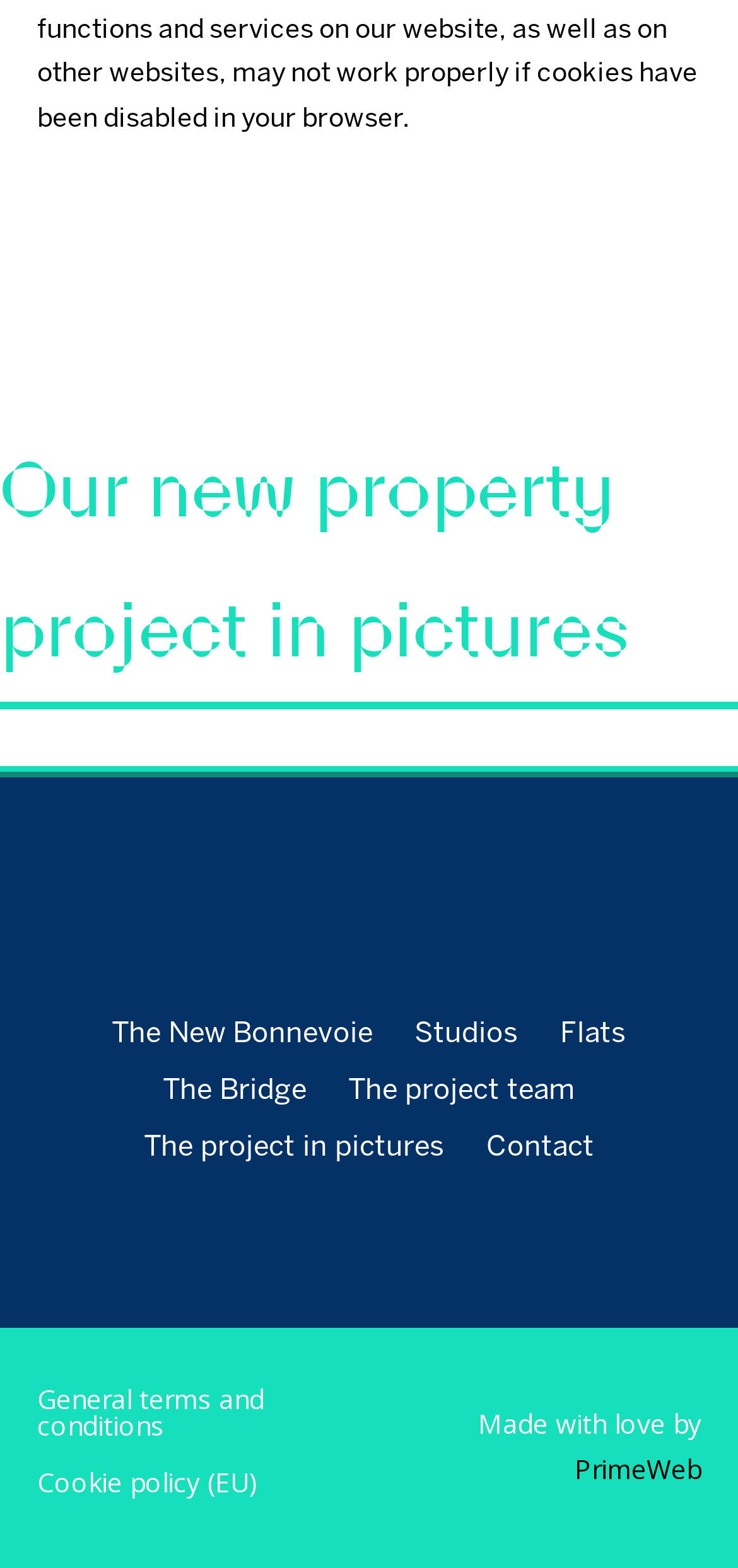Please identify the bounding box coordinates of the element's region that should be clicked to execute the following instruction: "Learn about The Bridge". The bounding box coordinates must be four float numbers between 0 and 1, i.e., [left, top, right, bottom].

[0.221, 0.687, 0.415, 0.714]